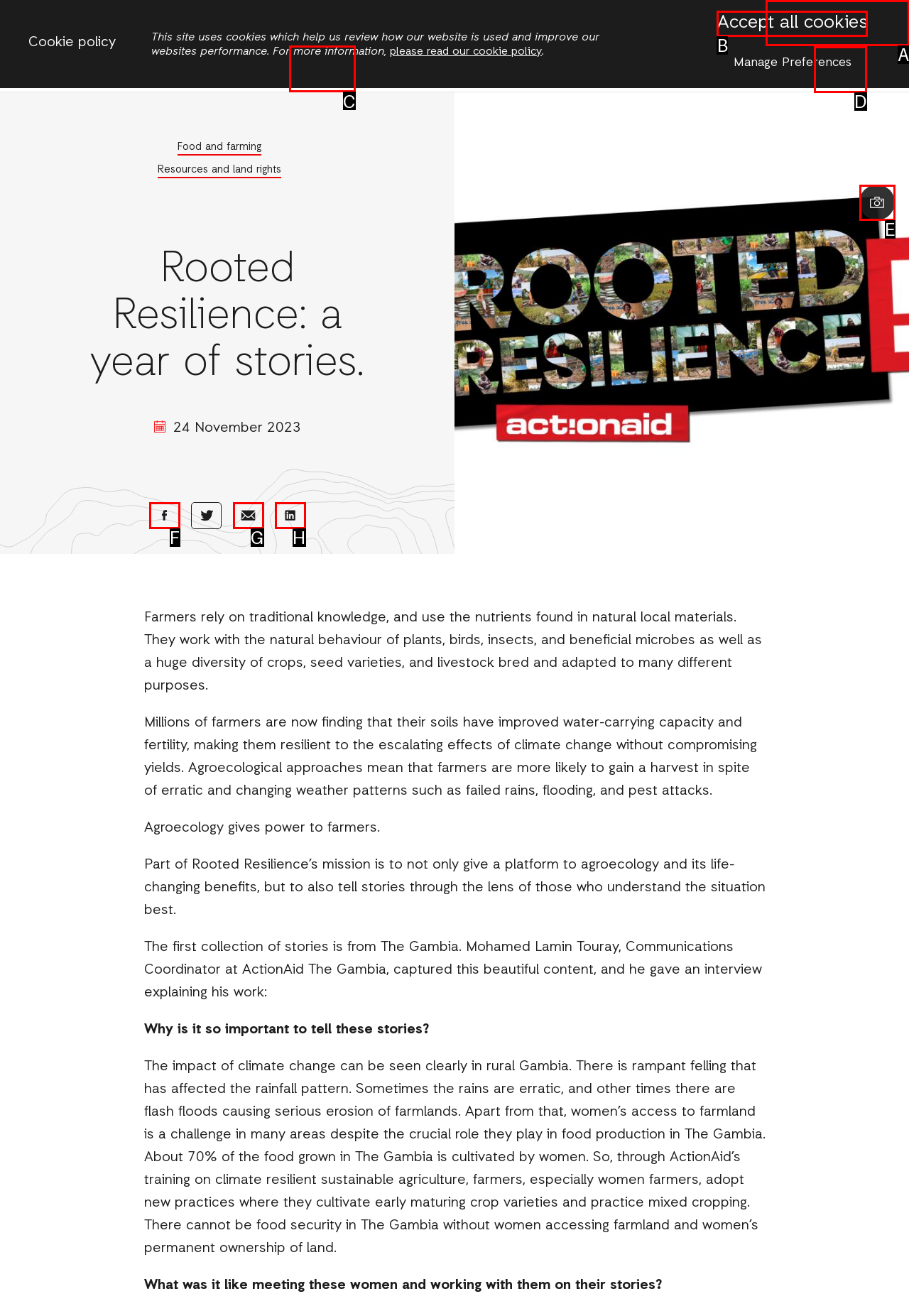Out of the given choices, which letter corresponds to the UI element required to Learn about Who we are? Answer with the letter.

C